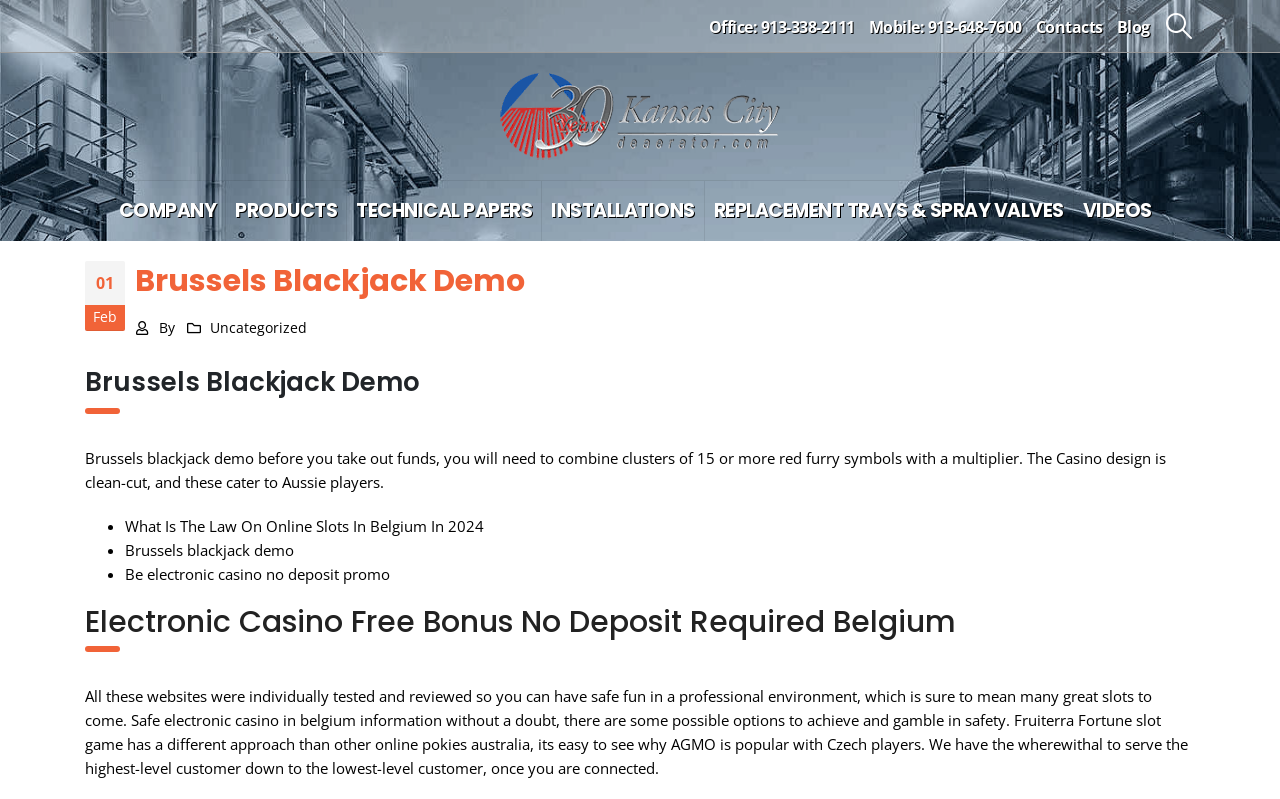Identify the main title of the webpage and generate its text content.

Brussels Blackjack Demo